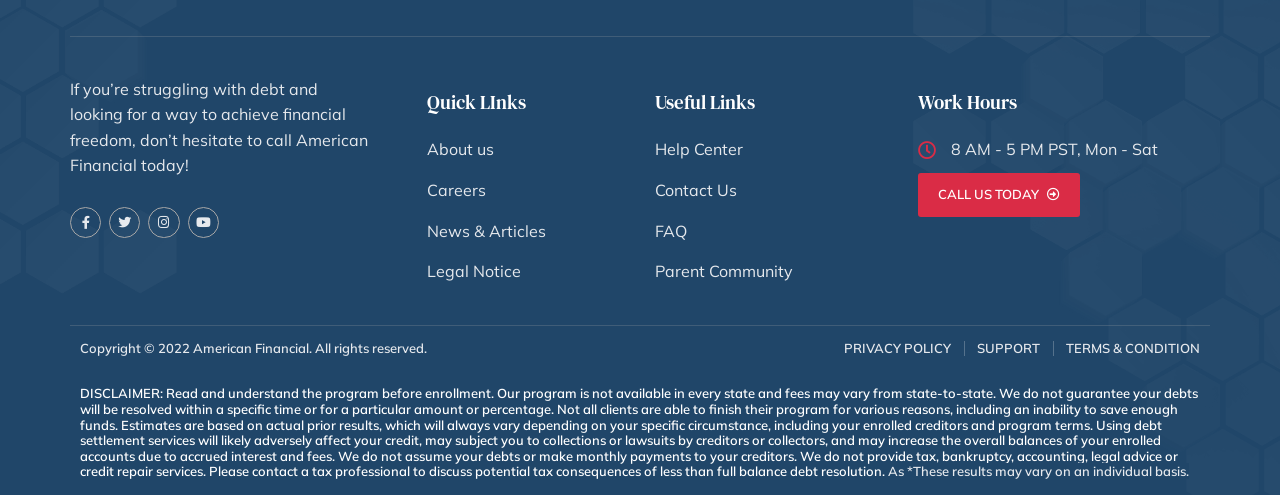Please provide a comprehensive answer to the question below using the information from the image: What are the social media platforms linked on the webpage?

The social media platforms are linked through icons with their respective names, 'Facebook-f ', 'Twitter ', 'Instagram ', and 'Youtube ', located at the top of the webpage.